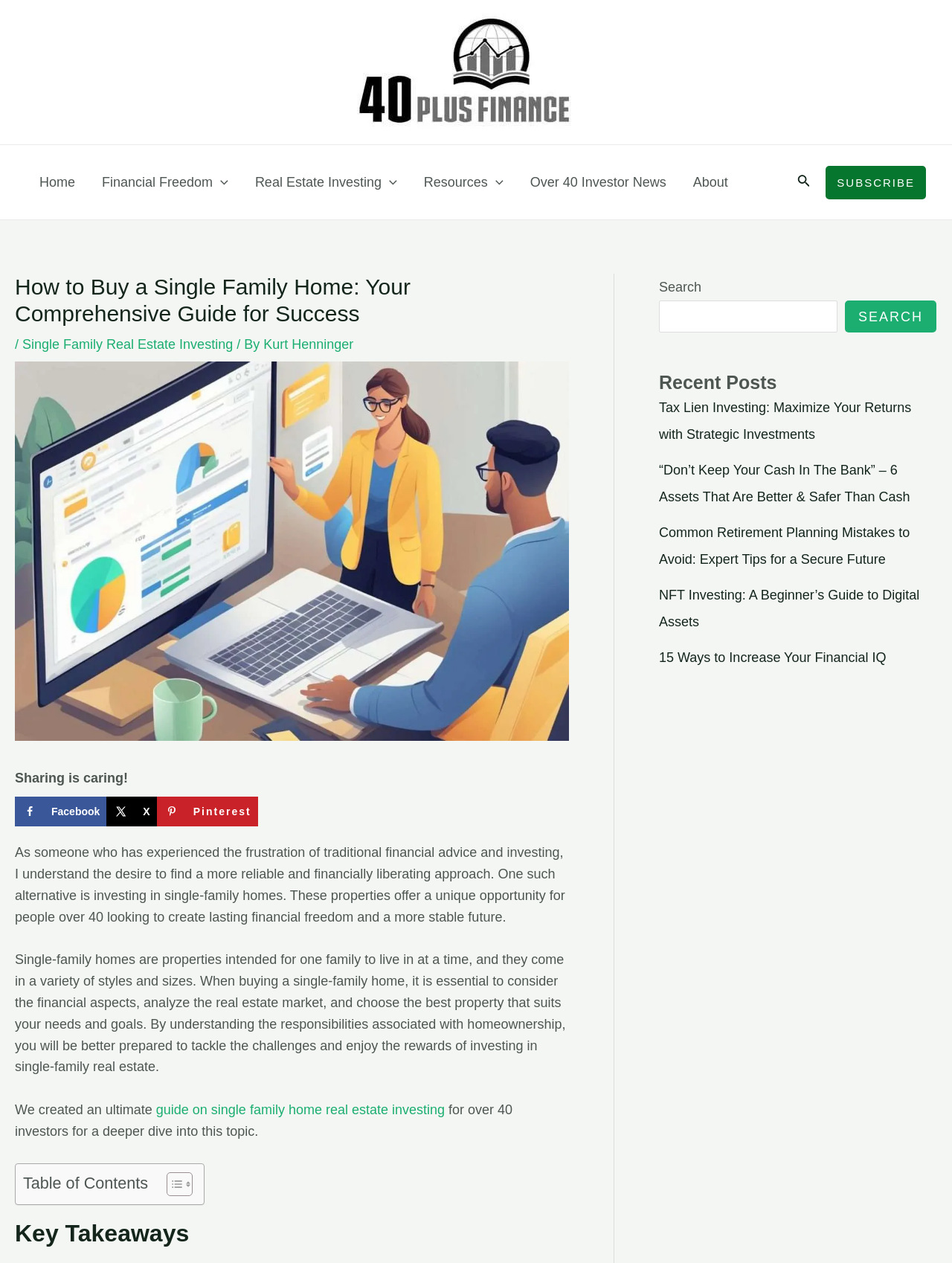Using the information in the image, give a detailed answer to the following question: What is the purpose of the 'Menu Toggle' links?

I noticed that there are several 'Menu Toggle' links on the webpage, such as 'Financial Freedom Menu Toggle' and 'Real Estate Investing Menu Toggle'. Based on their names and positions, I infer that these links are used to expand or collapse menus, allowing users to access more content or hide it when not needed.